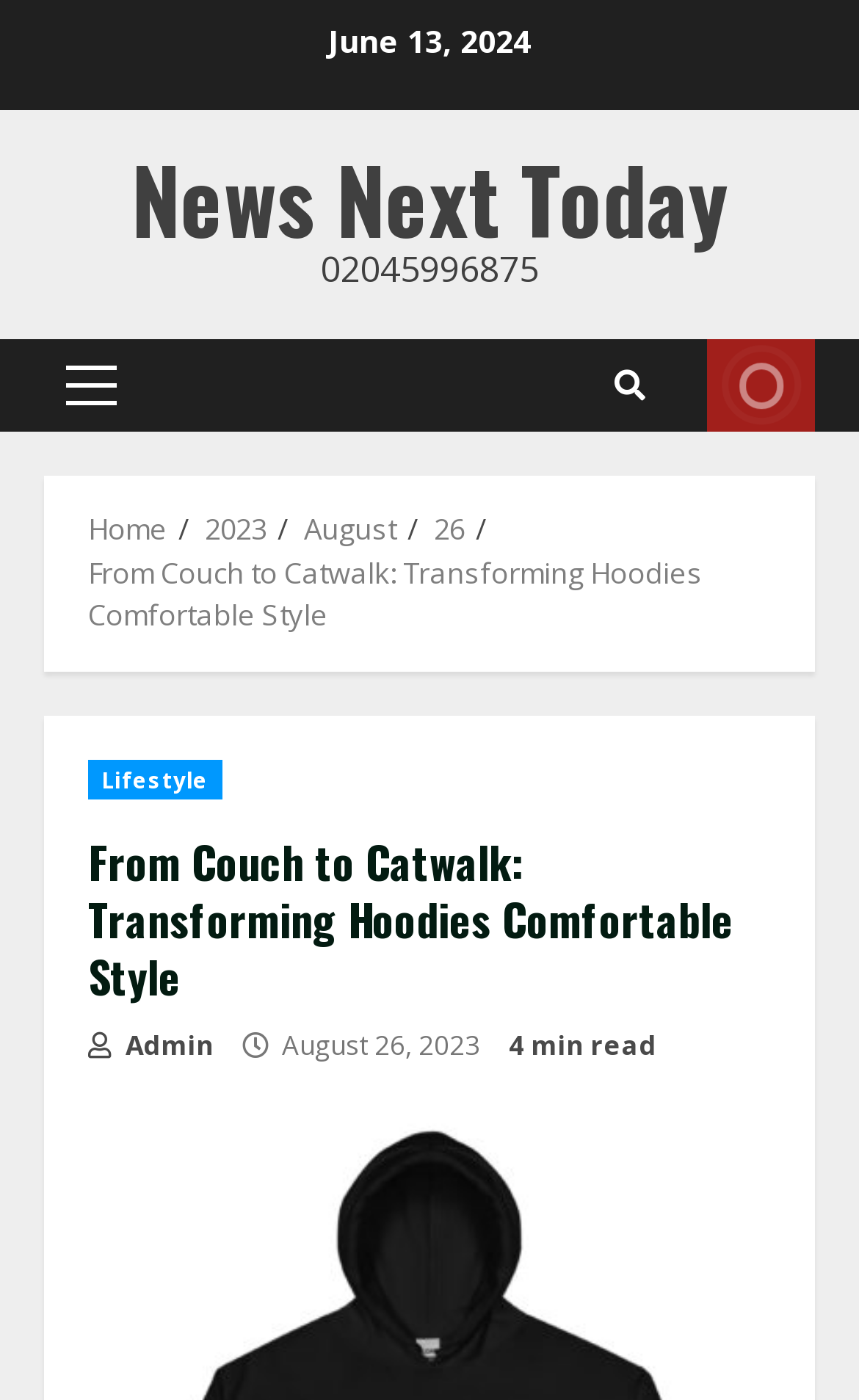Please determine the bounding box coordinates of the element's region to click for the following instruction: "check admin page".

[0.103, 0.732, 0.249, 0.761]